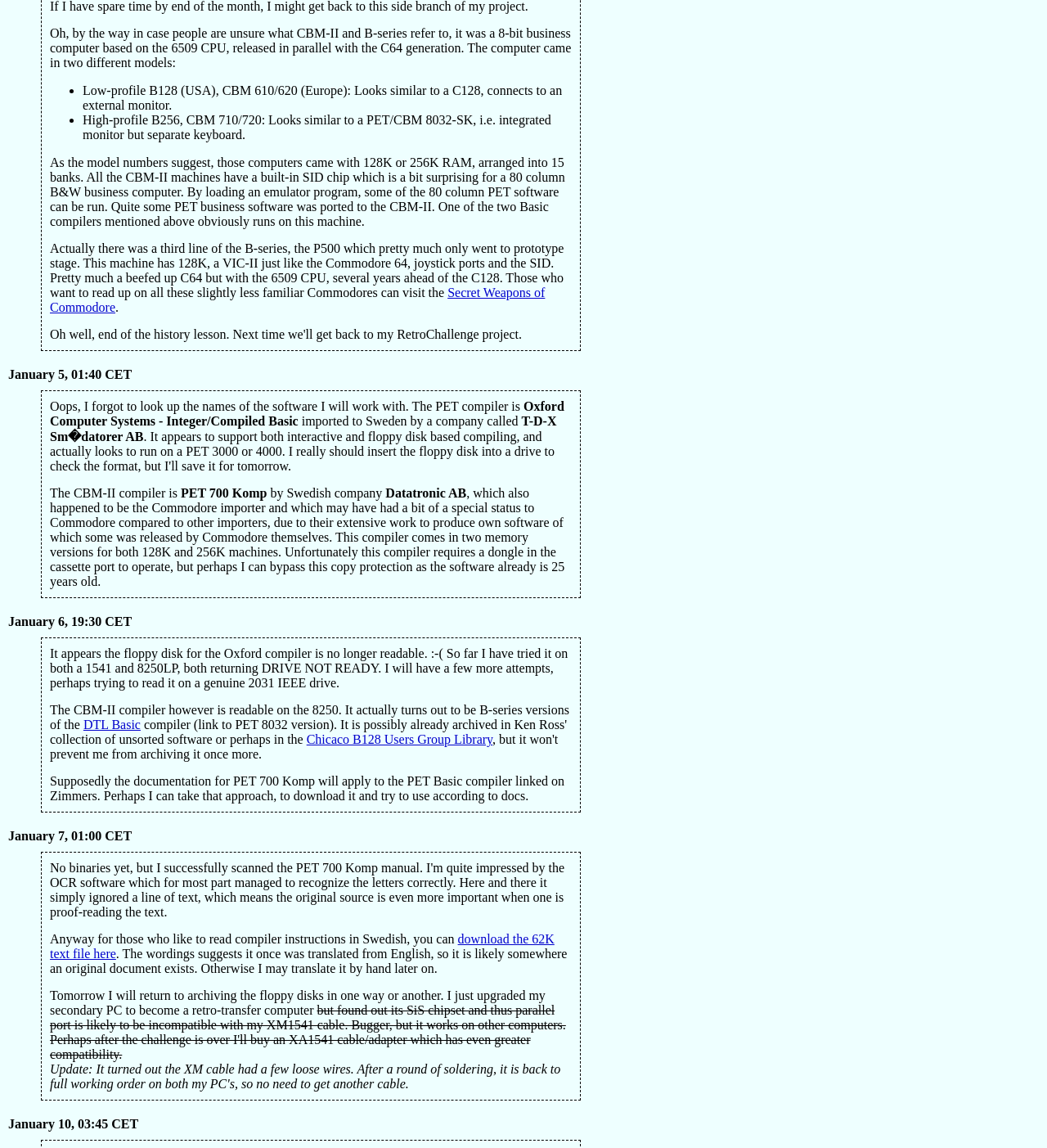Using the format (top-left x, top-left y, bottom-right x, bottom-right y), and given the element description, identify the bounding box coordinates within the screenshot: Secret Weapons of Commodore

[0.048, 0.249, 0.521, 0.274]